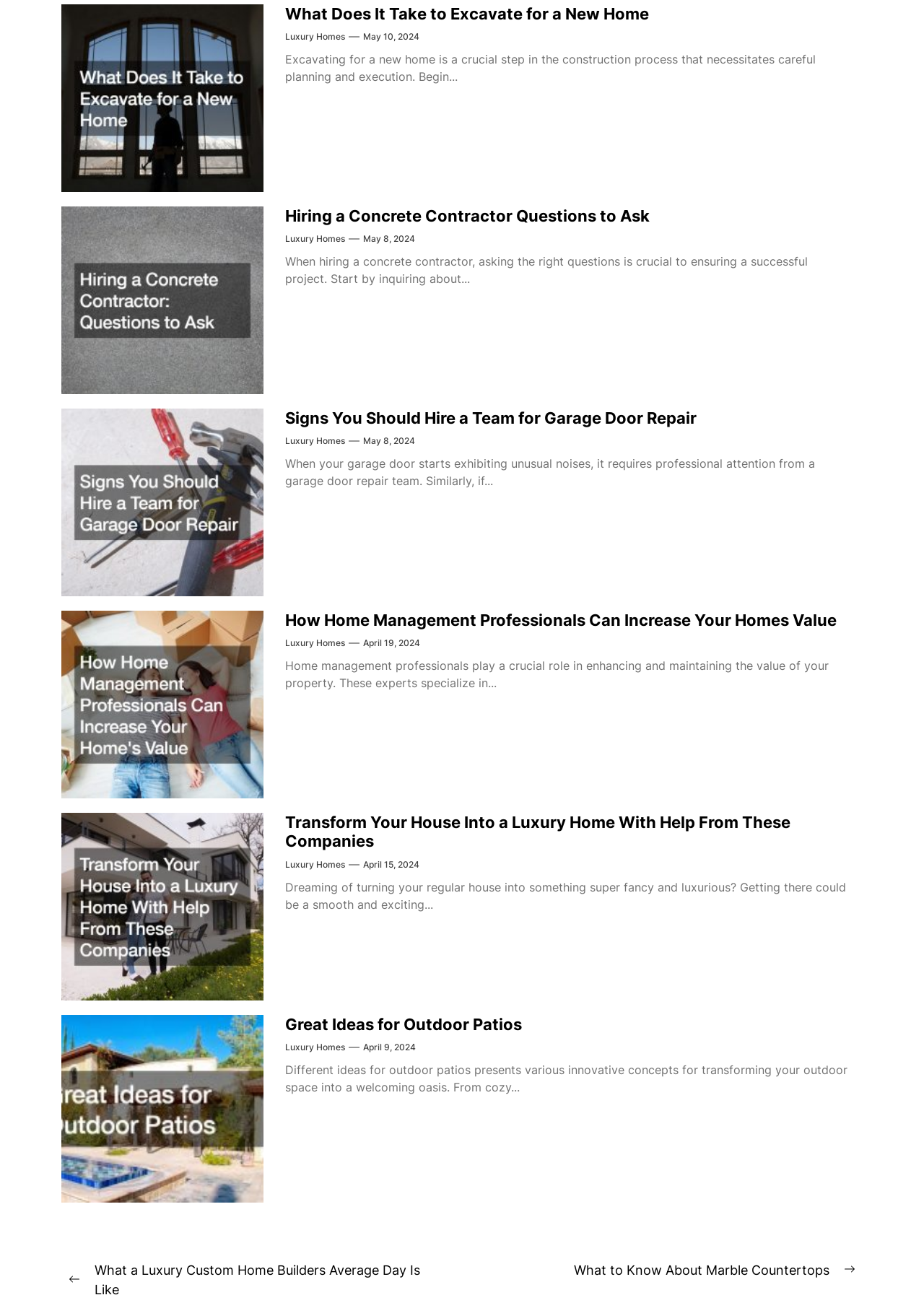Please determine the bounding box coordinates of the clickable area required to carry out the following instruction: "Select a category from the '成功案例分类' combobox". The coordinates must be four float numbers between 0 and 1, represented as [left, top, right, bottom].

None